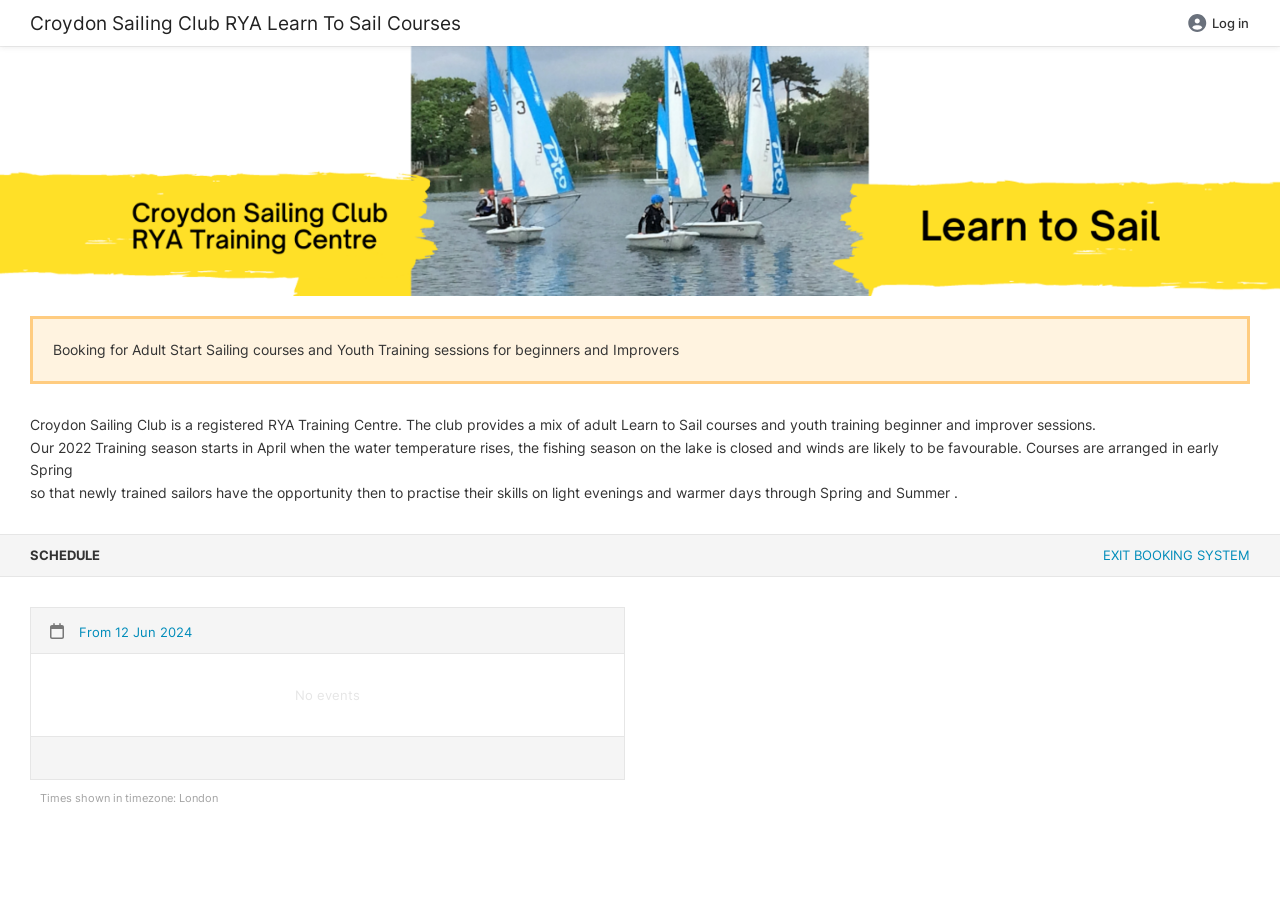Using the webpage screenshot and the element description Exit booking system, determine the bounding box coordinates. Specify the coordinates in the format (top-left x, top-left y, bottom-right x, bottom-right y) with values ranging from 0 to 1.

[0.862, 0.604, 0.977, 0.622]